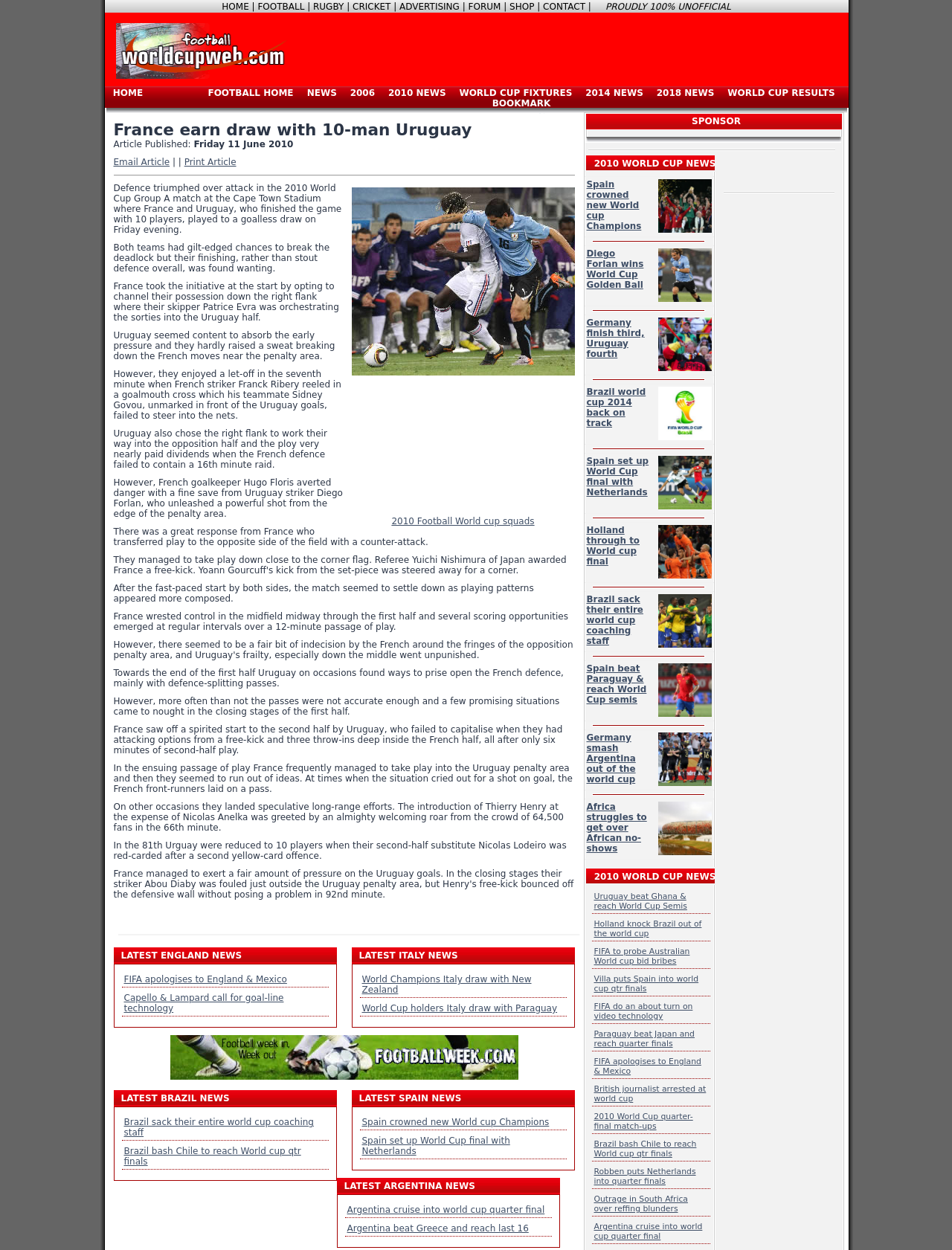What is the name of the French goalkeeper mentioned in the article?
Answer the question with a thorough and detailed explanation.

I found the answer by reading the article text which states 'French goalkeeper Hugo Floris averted danger with a fine save from Uruguay striker Diego Forlan'.